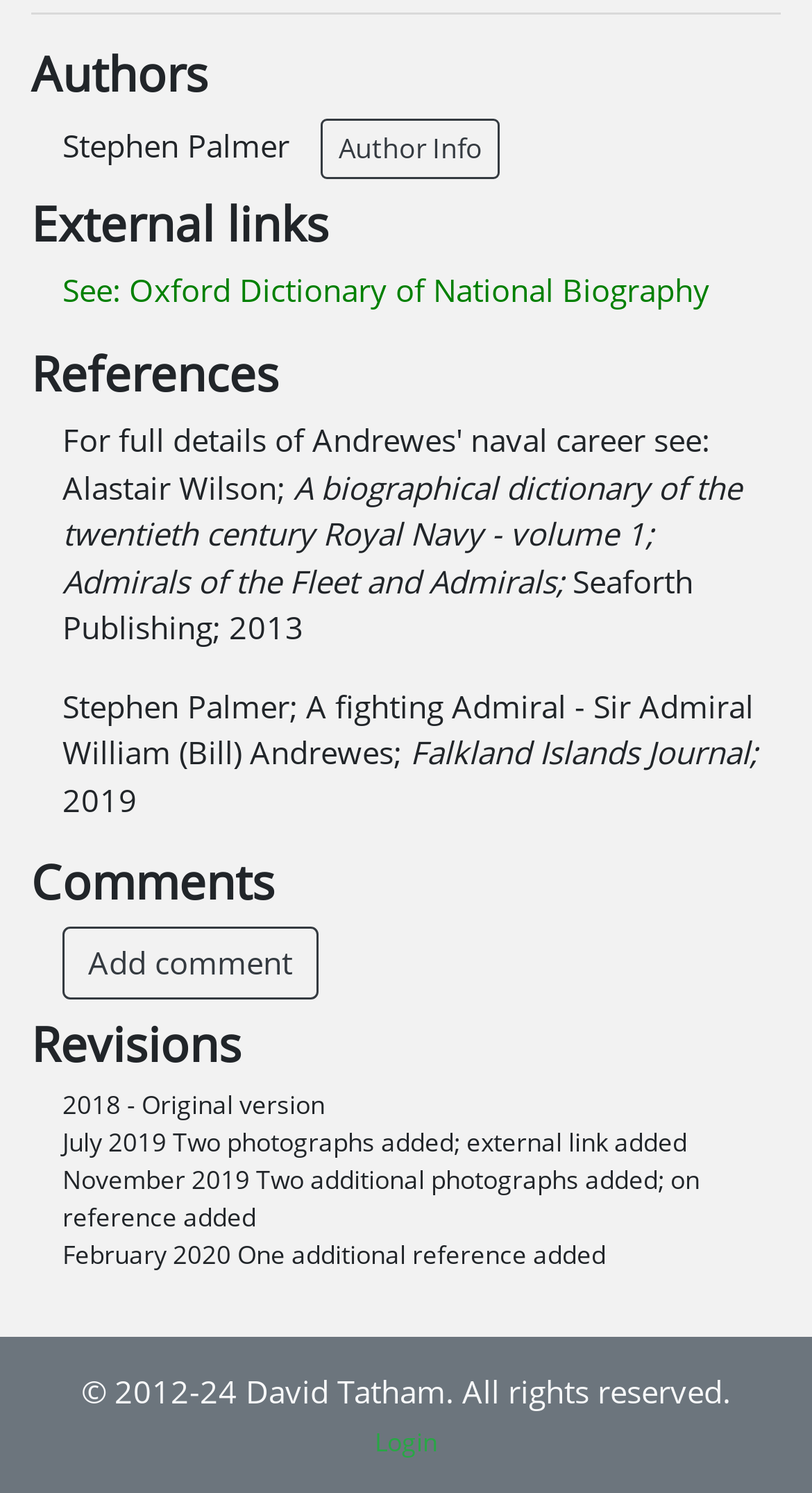What is the copyright information on the webpage?
Please ensure your answer is as detailed and informative as possible.

The webpage contains a StaticText element at the bottom with the text '© 2012-24 David Tatham. All rights reserved.', indicating that the webpage's content is copyrighted by David Tatham from 2012 to 2024.